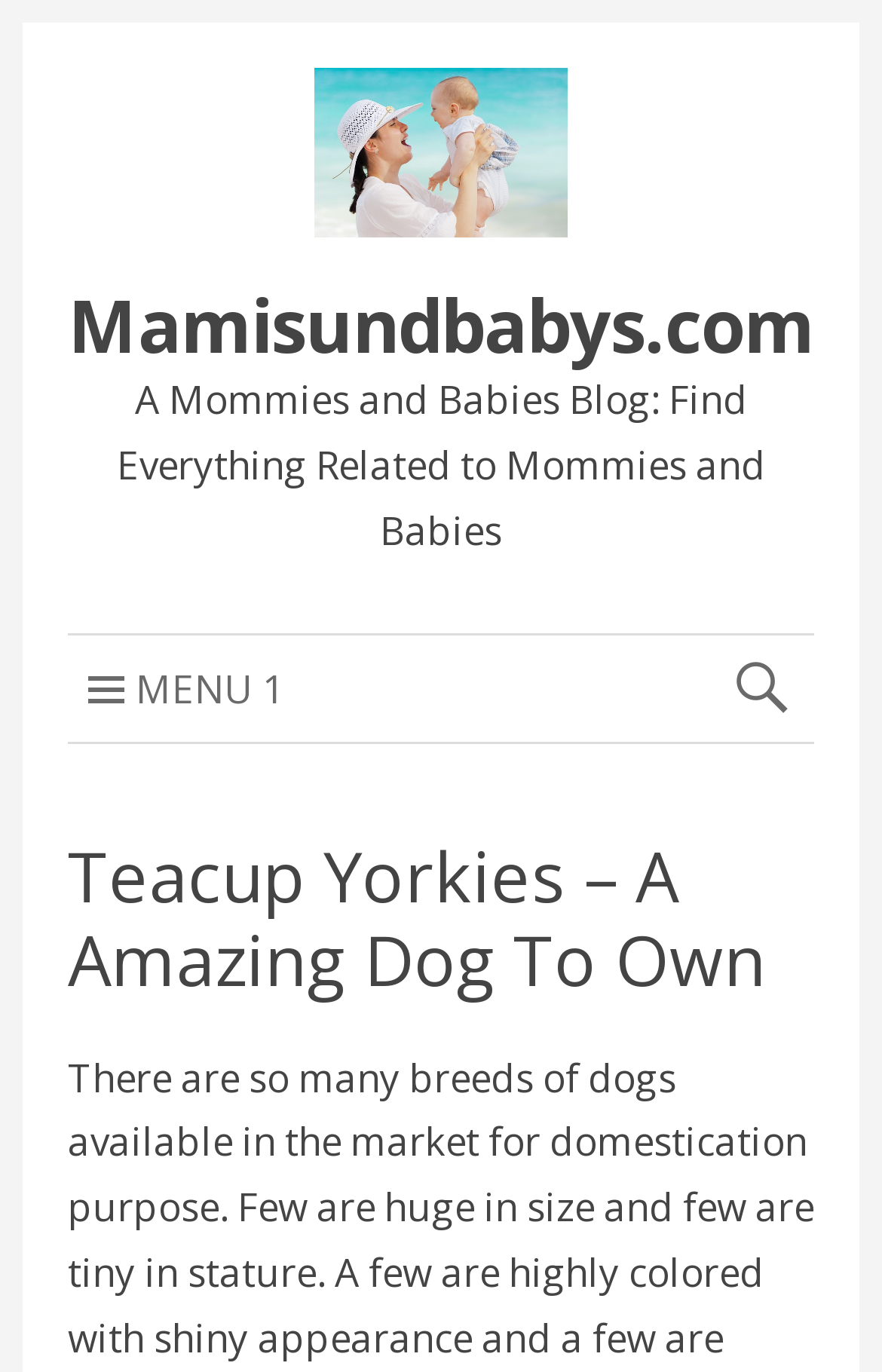Use a single word or phrase to answer the question: 
What is the purpose of the search form?

To search the website